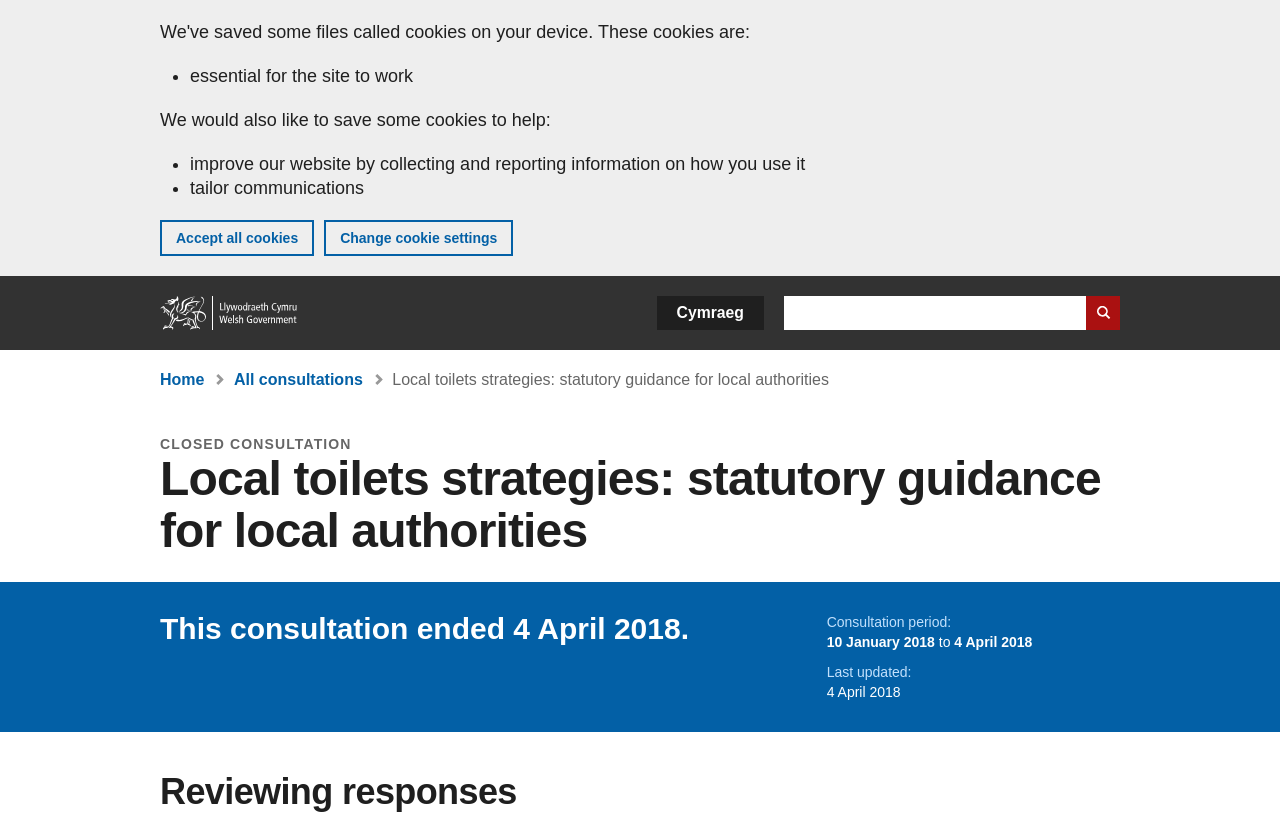When did this consultation start?
Based on the image, answer the question in a detailed manner.

I found the answer by examining the consultation period section of the webpage, which provides the start and end dates of the consultation. The start date is listed as 10 January 2018.